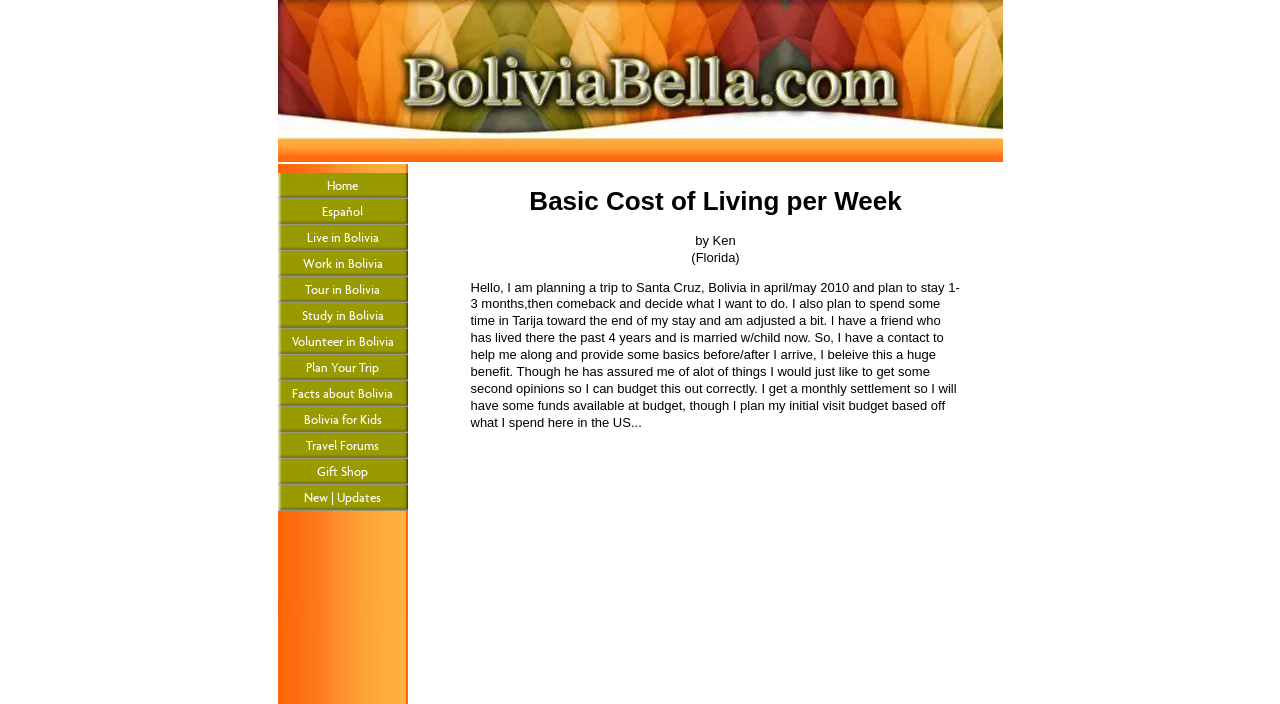What is the author's plan after the initial stay?
Provide an in-depth answer to the question, covering all aspects.

The author plans to comeback after the initial stay of 1-3 months and decide what to do, as mentioned in the static text element describing the author's plan.